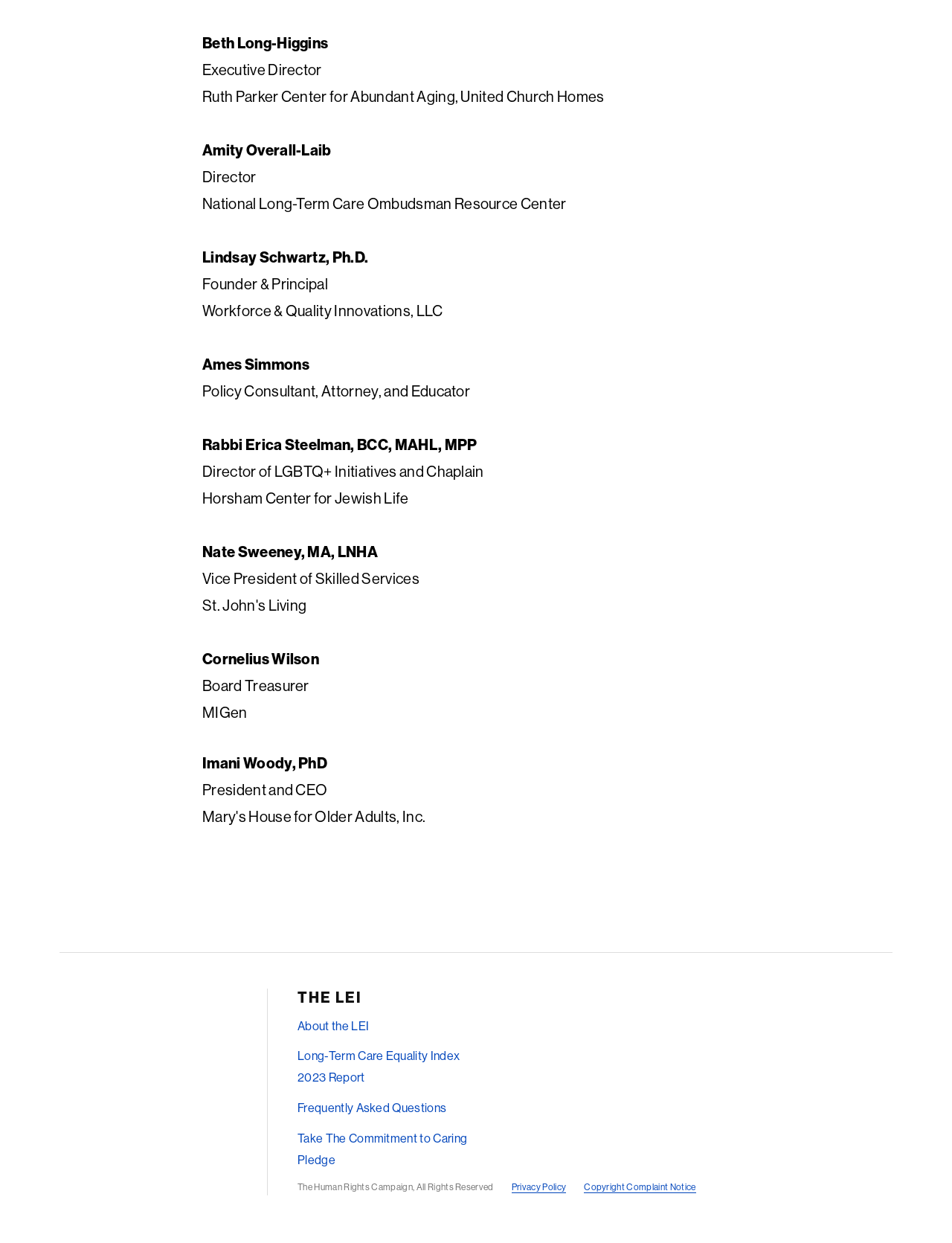Using the element description provided, determine the bounding box coordinates in the format (top-left x, top-left y, bottom-right x, bottom-right y). Ensure that all values are floating point numbers between 0 and 1. Element description: Frequently Asked Questions

[0.312, 0.885, 0.469, 0.897]